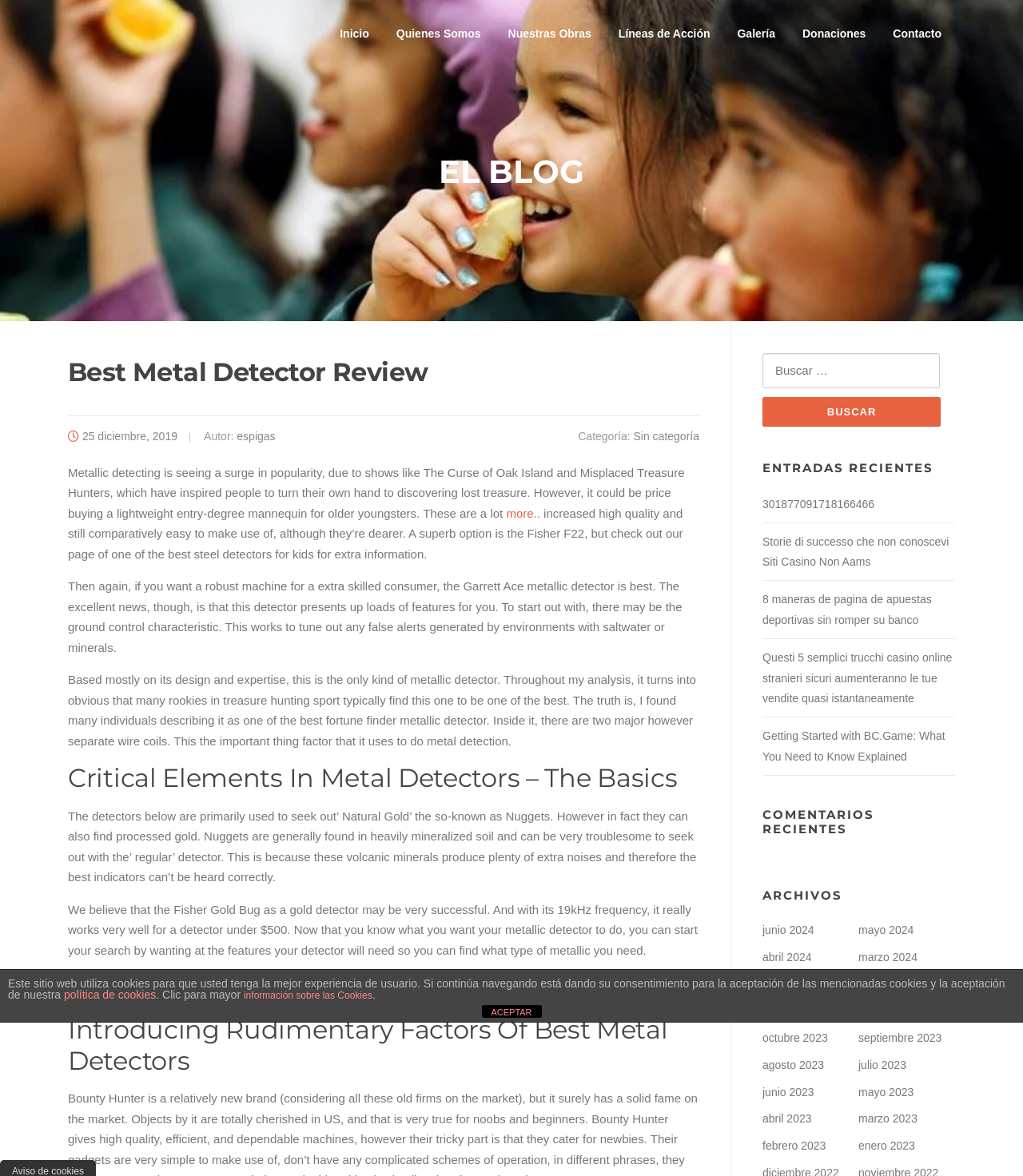Illustrate the webpage's structure and main components comprehensively.

The webpage is a blog post about metal detectors, specifically reviewing and comparing different models. At the top of the page, there is a navigation menu with links to various sections of the website, including "Inicio", "Quienes Somos", "Nuestras Obras", and more. Below the navigation menu, there is a heading that reads "EL BLOG".

The main content of the page is divided into several sections, each with its own heading. The first section is titled "Best Metal Detector Review" and contains a brief introduction to the topic of metal detecting. Below this, there is a section with a heading "Critical Elements In Metal Detectors – The Basics" that discusses the key features to consider when choosing a metal detector.

The next section is titled "Deciding Upon Easy Plans In Best Metal Detectors" and appears to be a review of a specific metal detector model. This is followed by another section titled "Introducing Rudimentary Factors Of Best Metal Detectors" that discusses the benefits of using a metal detector.

On the right-hand side of the page, there is a search bar with a button labeled "Buscar". Below this, there are several headings, including "ENTRADAS RECIENTES", "COMENTARIOS RECIENTES", and "ARCHIVOS", which appear to be links to recent blog posts, comments, and archives.

At the very bottom of the page, there is a notice about the website's use of cookies, with links to more information about the website's cookie policy. There is also a button labeled "ACEPTAR" to accept the use of cookies.